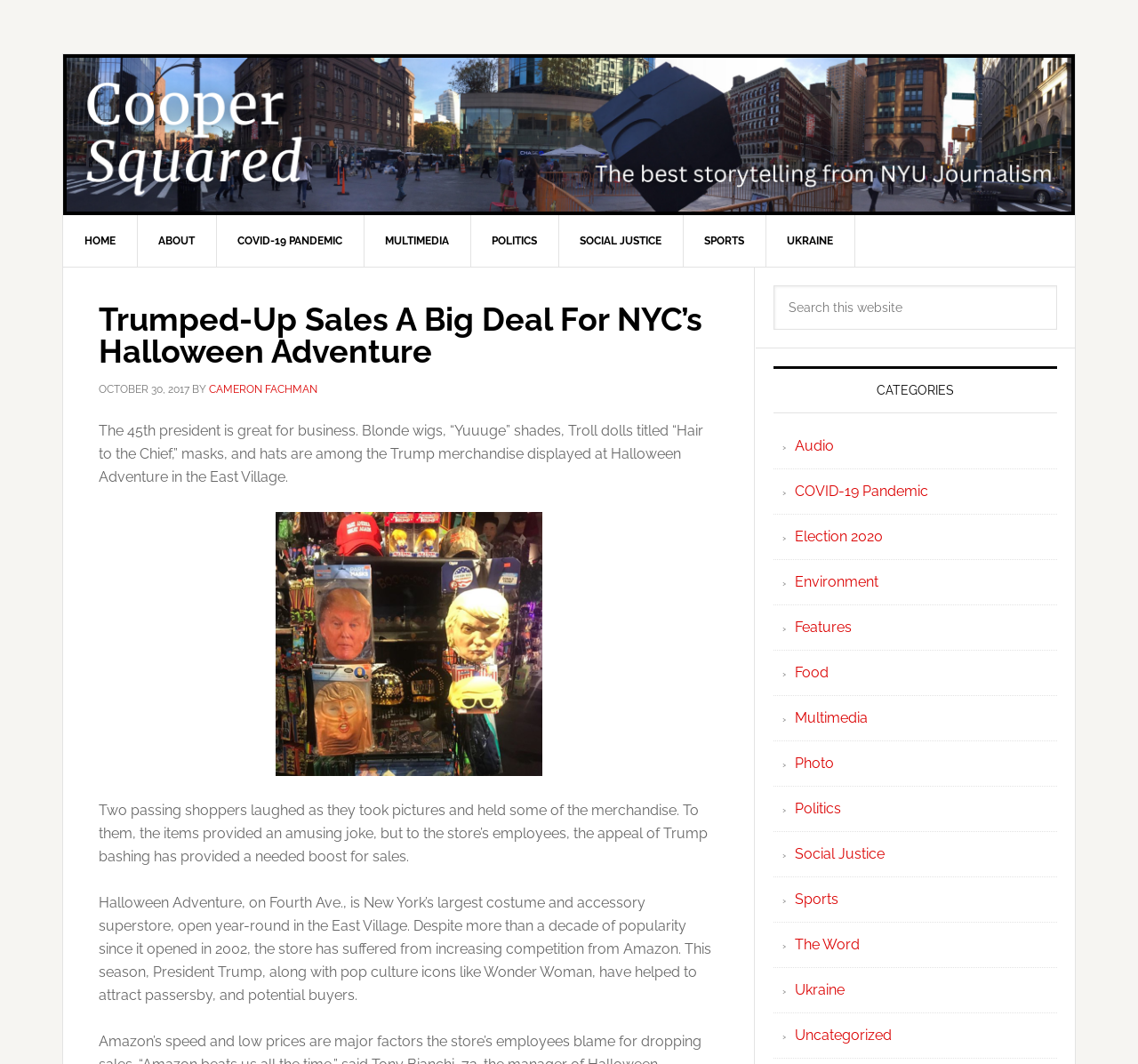What is the main topic of the article?
Based on the screenshot, provide a one-word or short-phrase response.

Trump merchandise